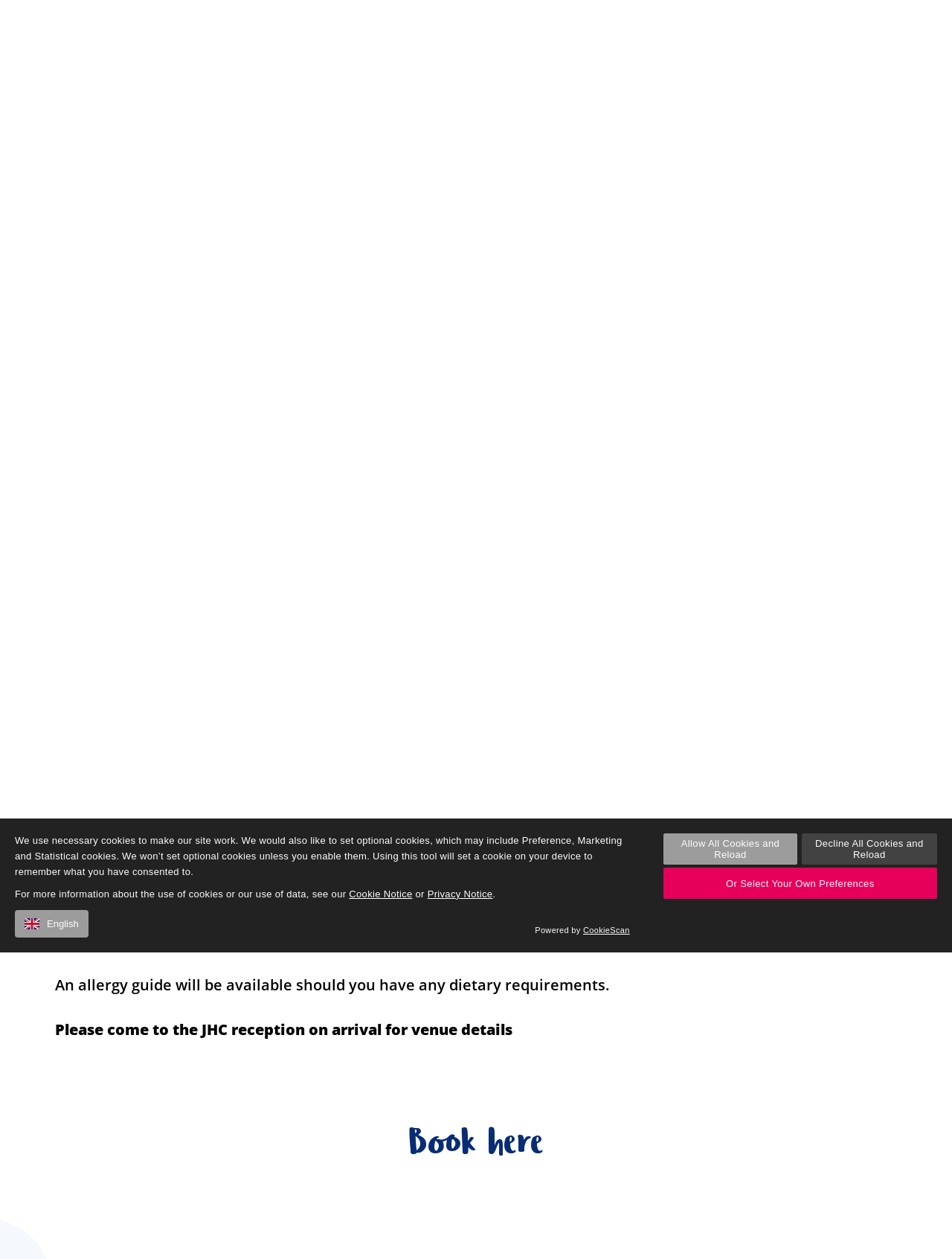Pinpoint the bounding box coordinates of the element you need to click to execute the following instruction: "Click on About Us". The bounding box should be represented by four float numbers between 0 and 1, in the format [left, top, right, bottom].

[0.341, 0.0, 0.403, 0.019]